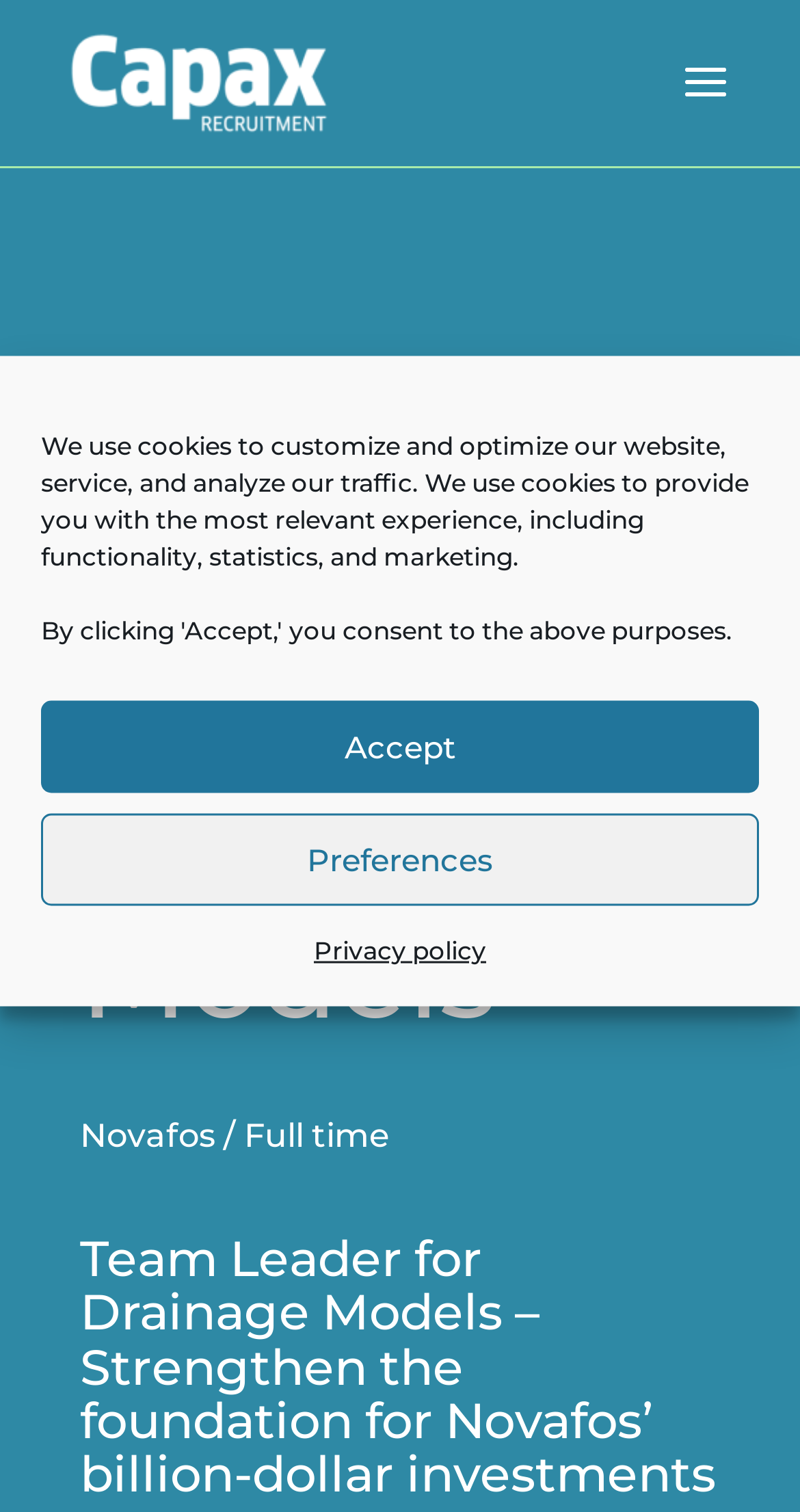Identify and provide the title of the webpage.

Team leader, Drainage Models